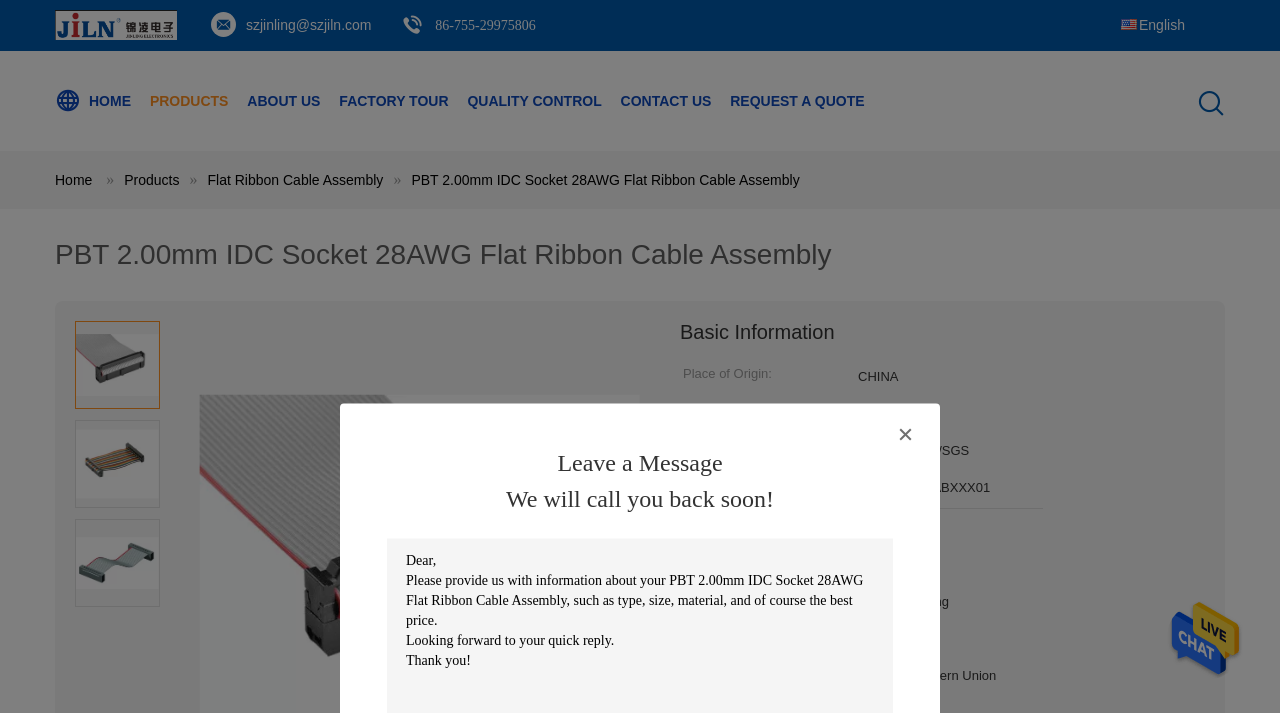Please specify the bounding box coordinates of the element that should be clicked to execute the given instruction: 'Send an email to szjinling@szjiln.com'. Ensure the coordinates are four float numbers between 0 and 1, expressed as [left, top, right, bottom].

[0.192, 0.024, 0.29, 0.046]